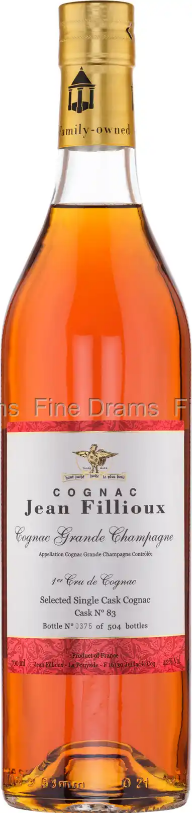What is the region of origin of this cognac?
Using the image, give a concise answer in the form of a single word or short phrase.

Grande Champagne